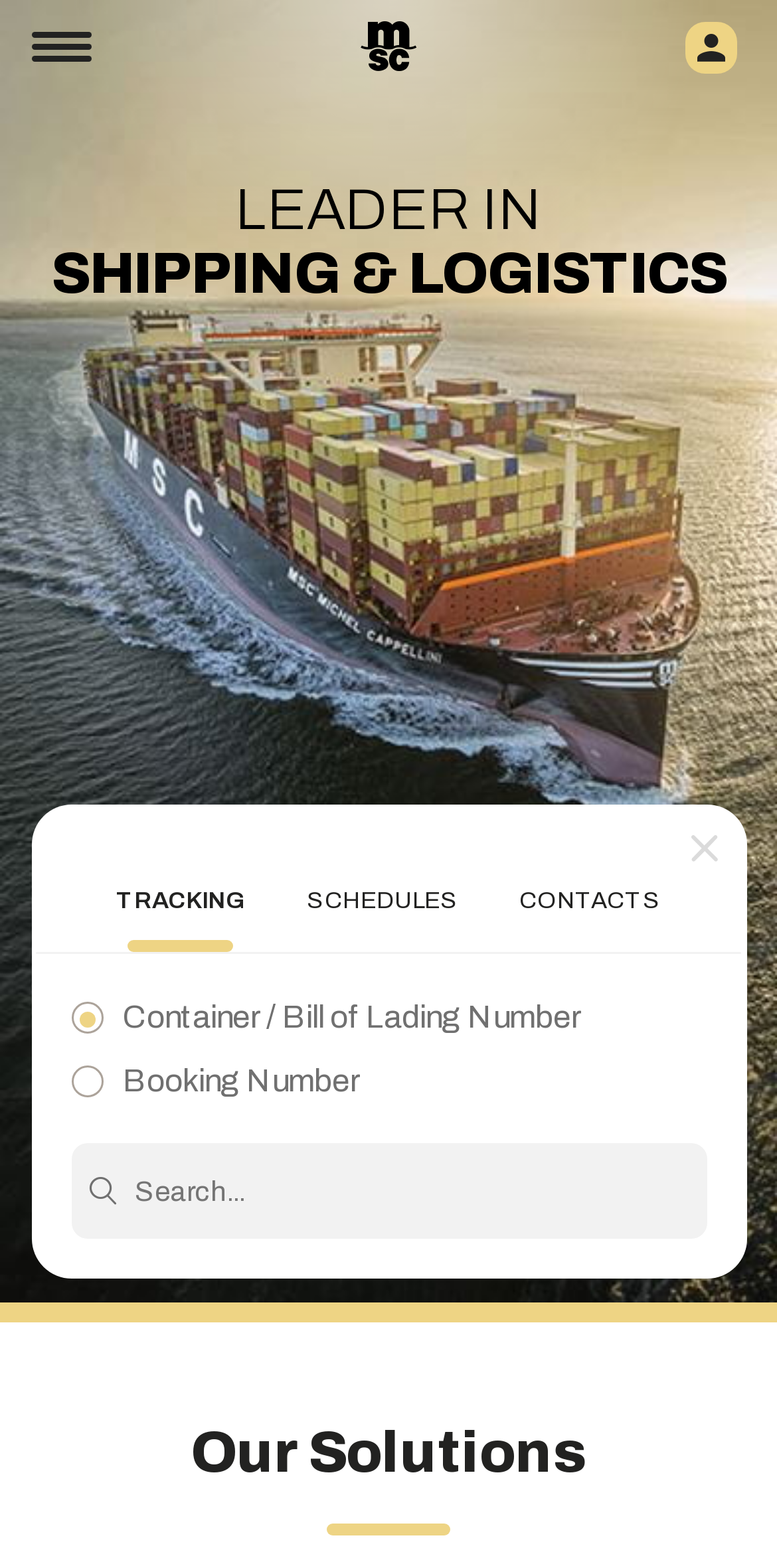What is the name of the company's online platform?
Carefully analyze the image and provide a thorough answer to the question.

The link ' myMSC' is located at the top right corner of the webpage, suggesting that myMSC is the company's online platform or portal for customers or users.